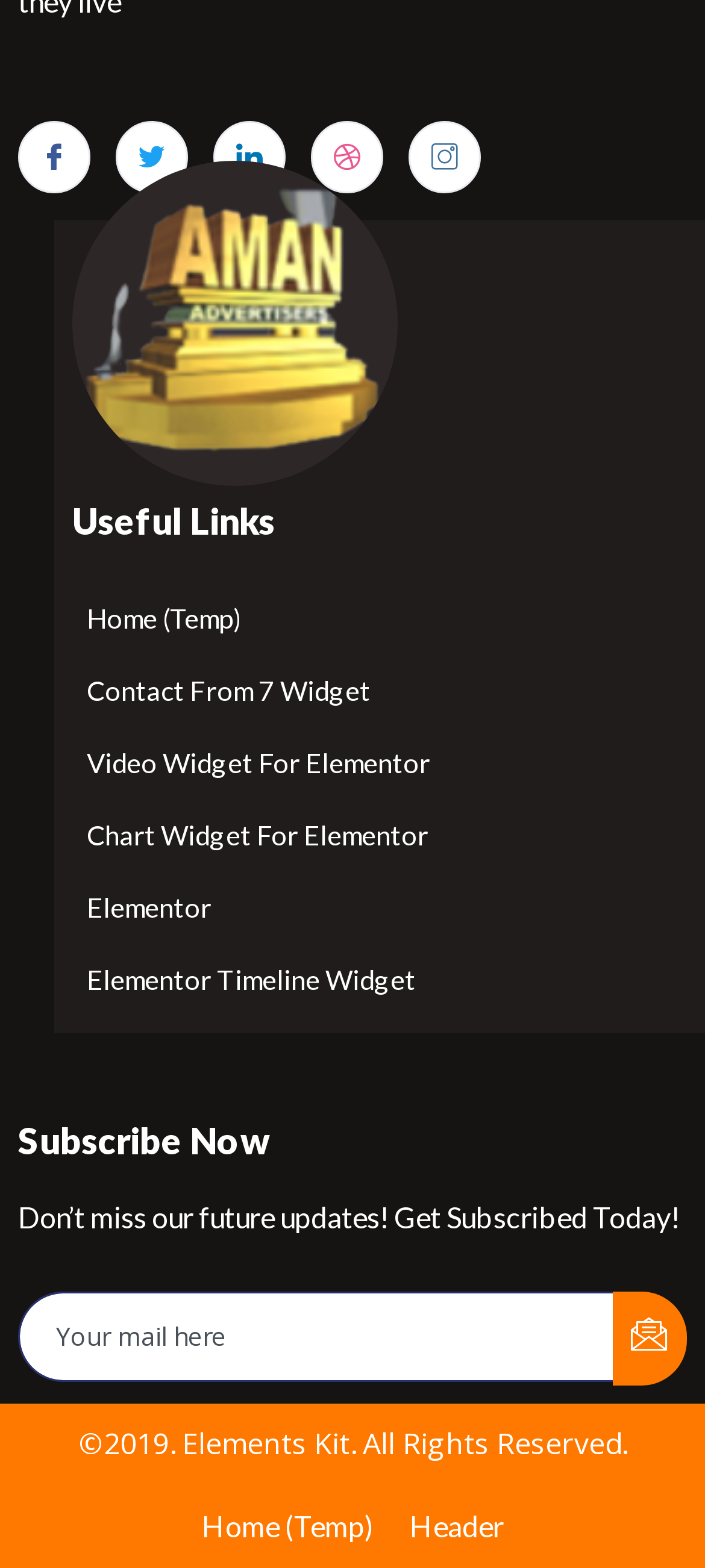What is the purpose of the 'Useful Links' section?
Refer to the image and provide a detailed answer to the question.

The 'Useful Links' section on the webpage provides a list of links to various resources, including 'Home (Temp)', 'Contact From 7 Widget', and 'Video Widget For Elementor', which can be useful for users looking for specific information or tools related to website creation or design.